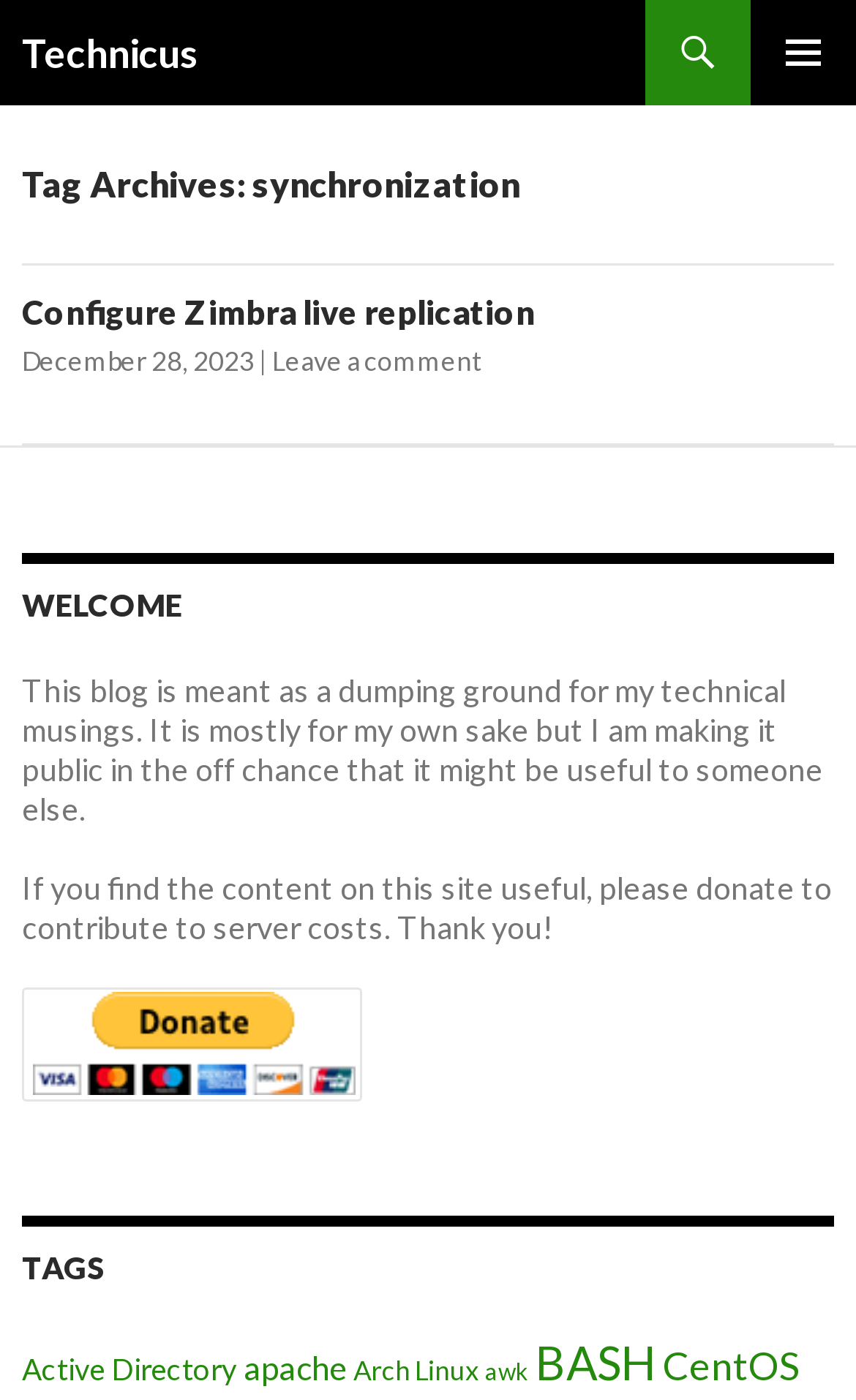Specify the bounding box coordinates of the area that needs to be clicked to achieve the following instruction: "leave a comment".

[0.318, 0.246, 0.562, 0.27]